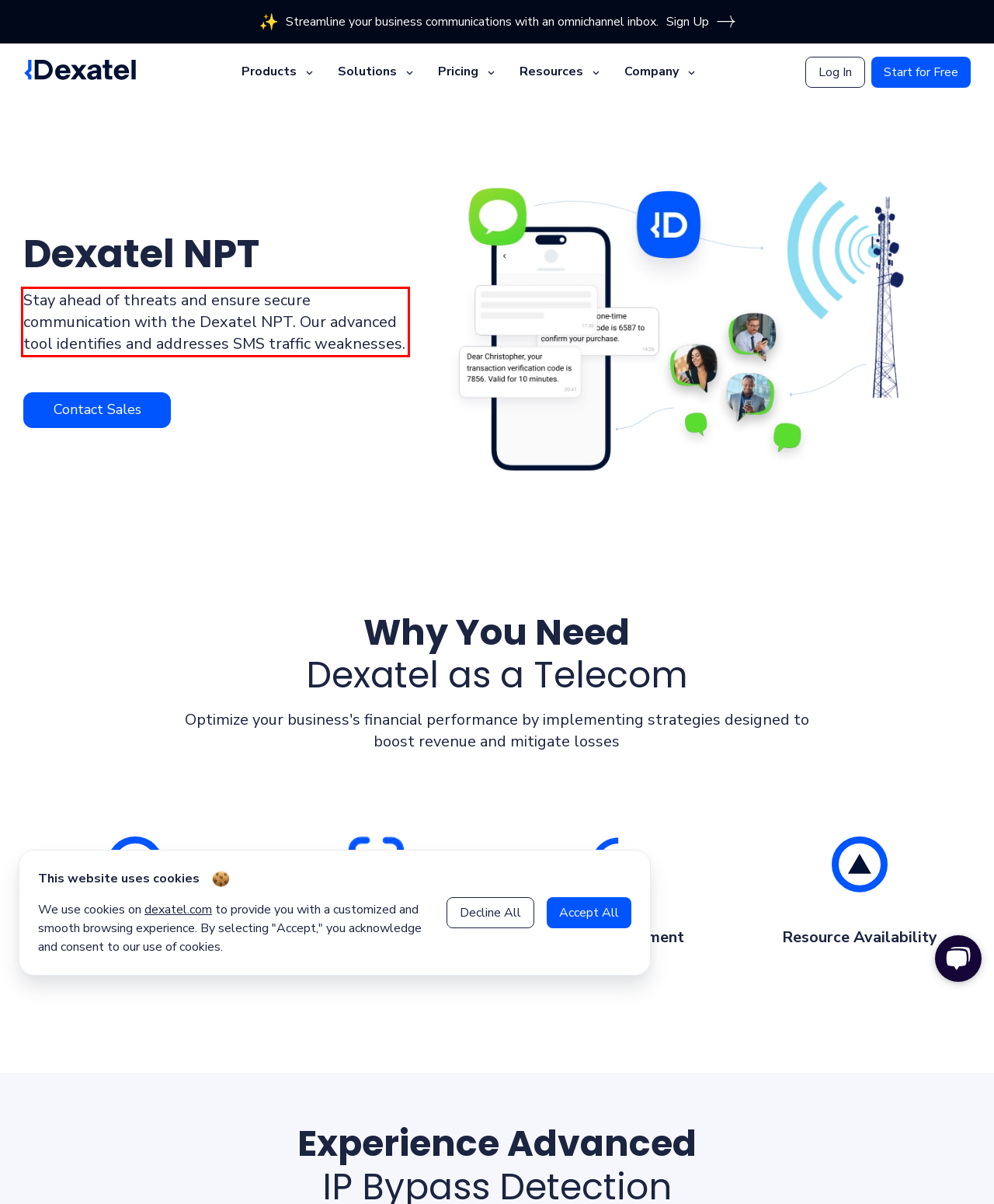In the given screenshot, locate the red bounding box and extract the text content from within it.

Stay ahead of threats and ensure secure communication with the Dexatel NPT. Our advanced tool identifies and addresses SMS traffic weaknesses.